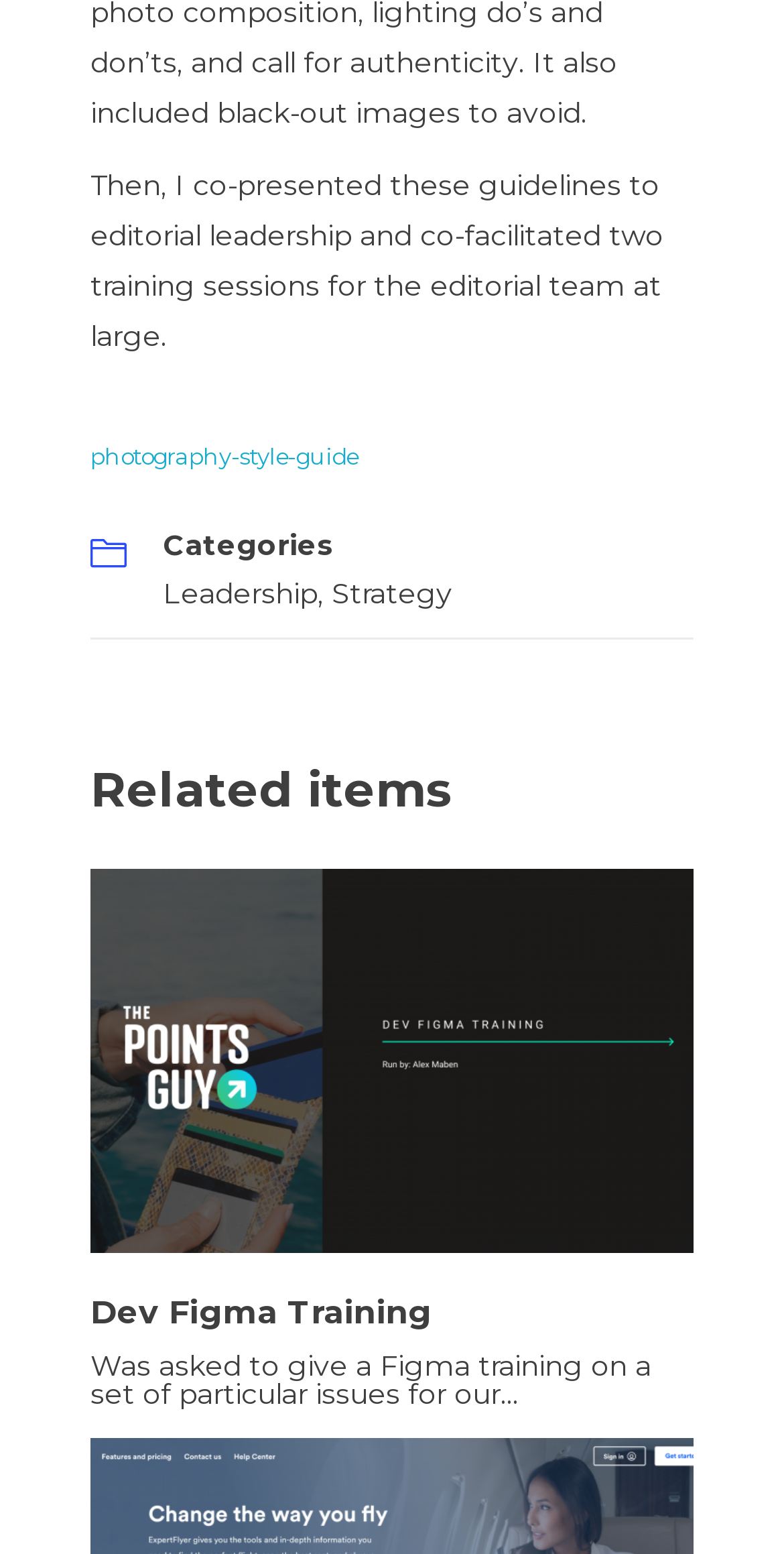What is the topic of the training session?
Please provide a single word or phrase as the answer based on the screenshot.

Figma